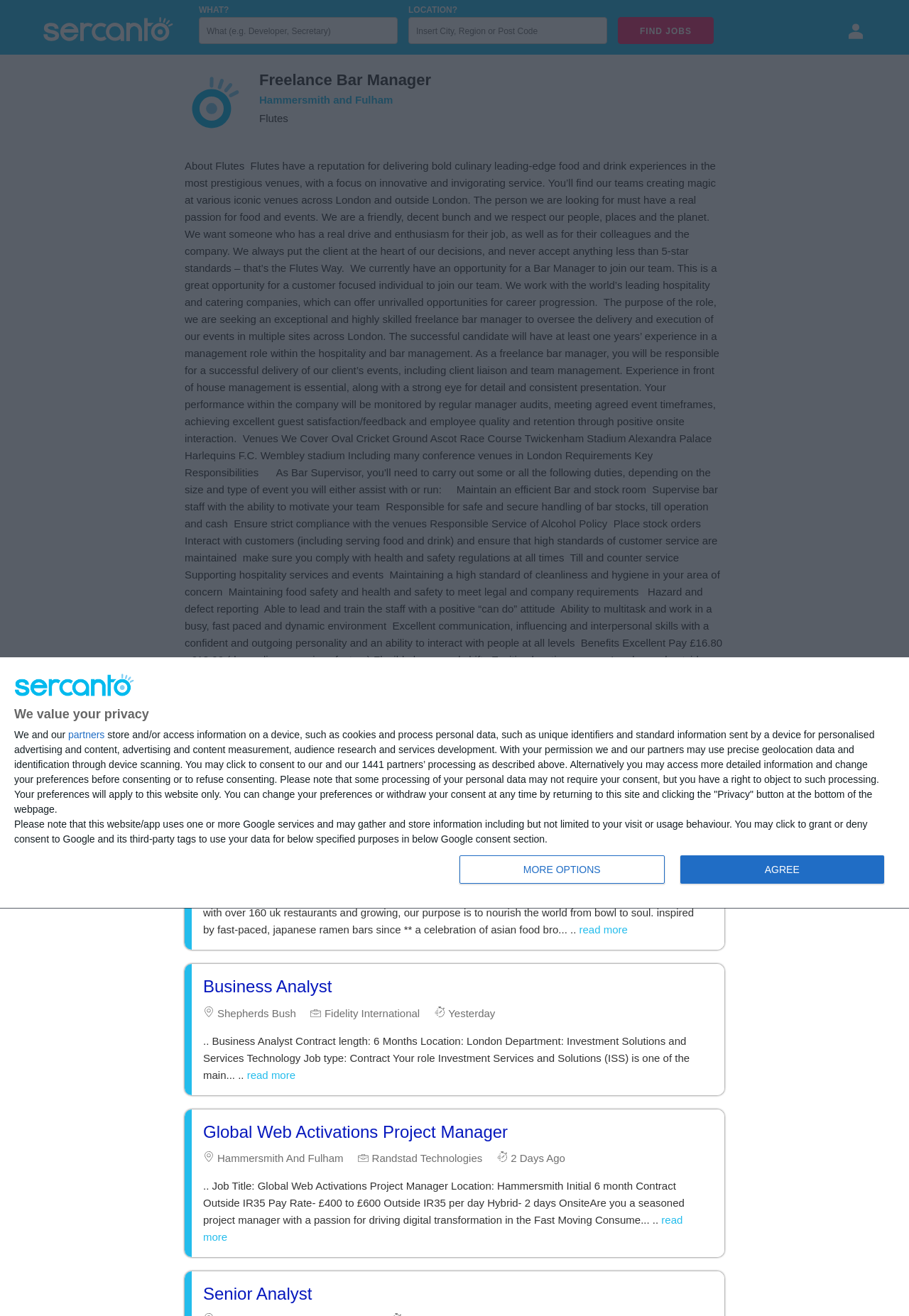Kindly determine the bounding box coordinates for the clickable area to achieve the given instruction: "Apply for Freelance Bar Manager job".

[0.435, 0.543, 0.565, 0.571]